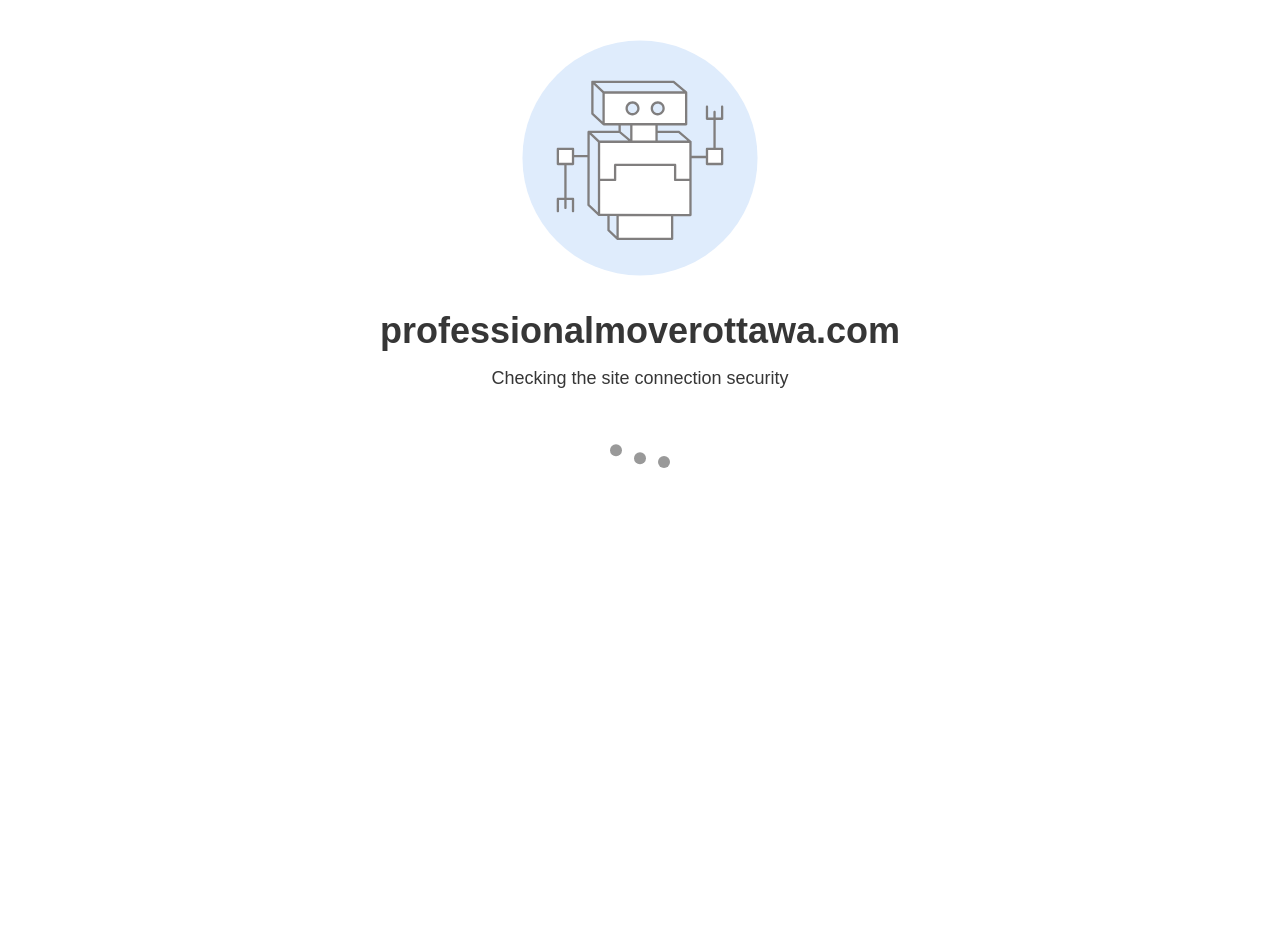What is the purpose of the 'BOOK YOUR MOVE TODAY!' button?
Can you provide a detailed and comprehensive answer to the question?

The 'BOOK YOUR MOVE TODAY!' button is a call-to-action, encouraging users to book a move with the company. It is likely that clicking the button will lead to a booking or scheduling process.